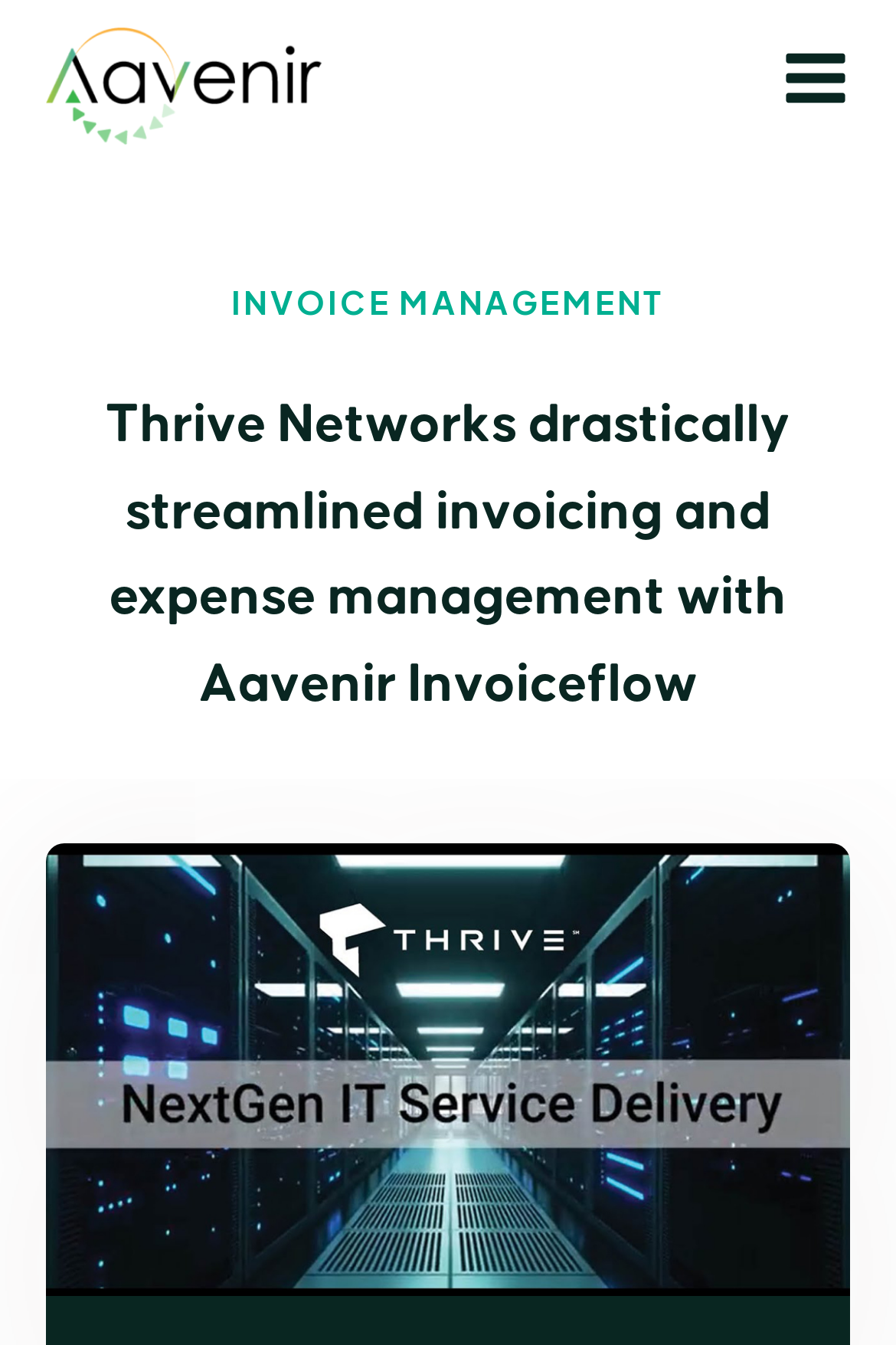Locate the bounding box coordinates of the element that needs to be clicked to carry out the instruction: "View the 'Resources Center'". The coordinates should be given as four float numbers ranging from 0 to 1, i.e., [left, top, right, bottom].

[0.128, 0.82, 0.523, 0.854]